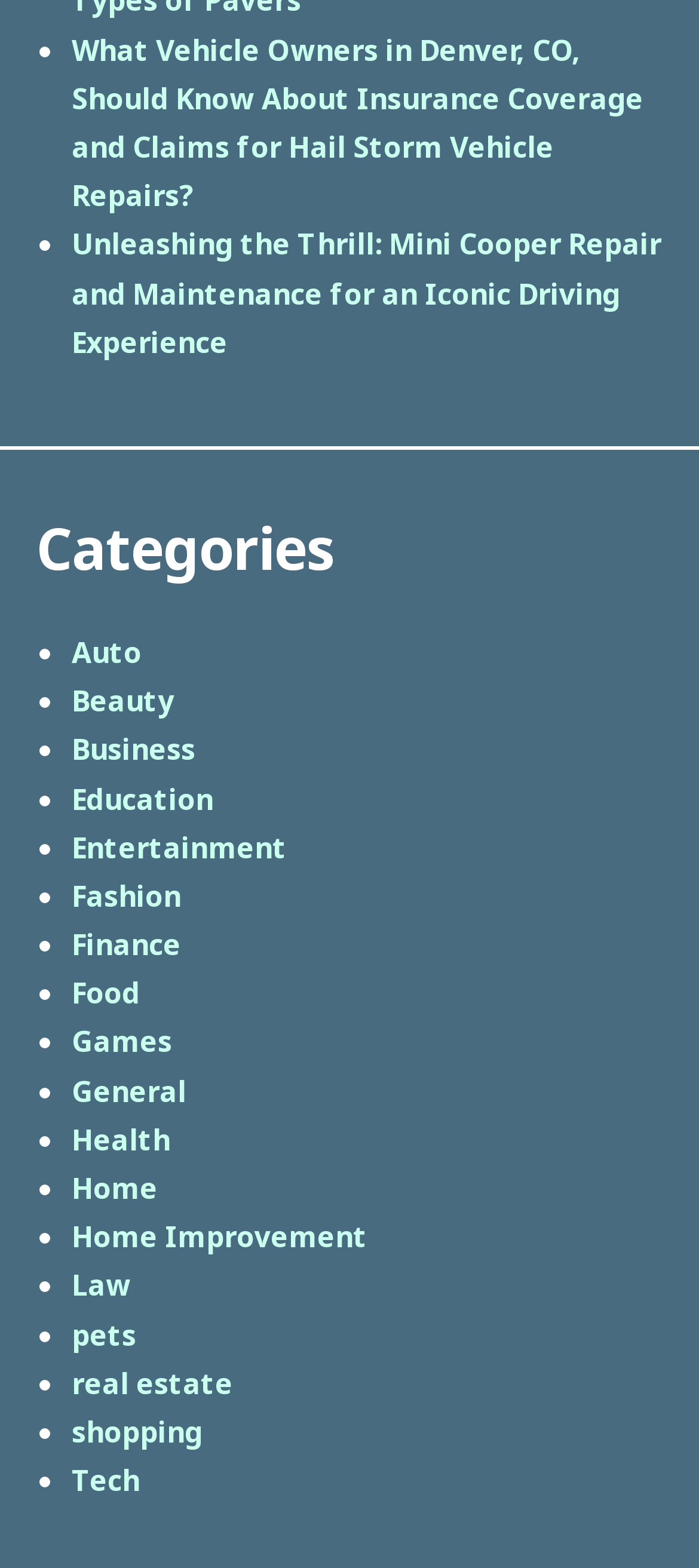Locate the bounding box of the user interface element based on this description: "real estate".

[0.103, 0.869, 0.333, 0.895]